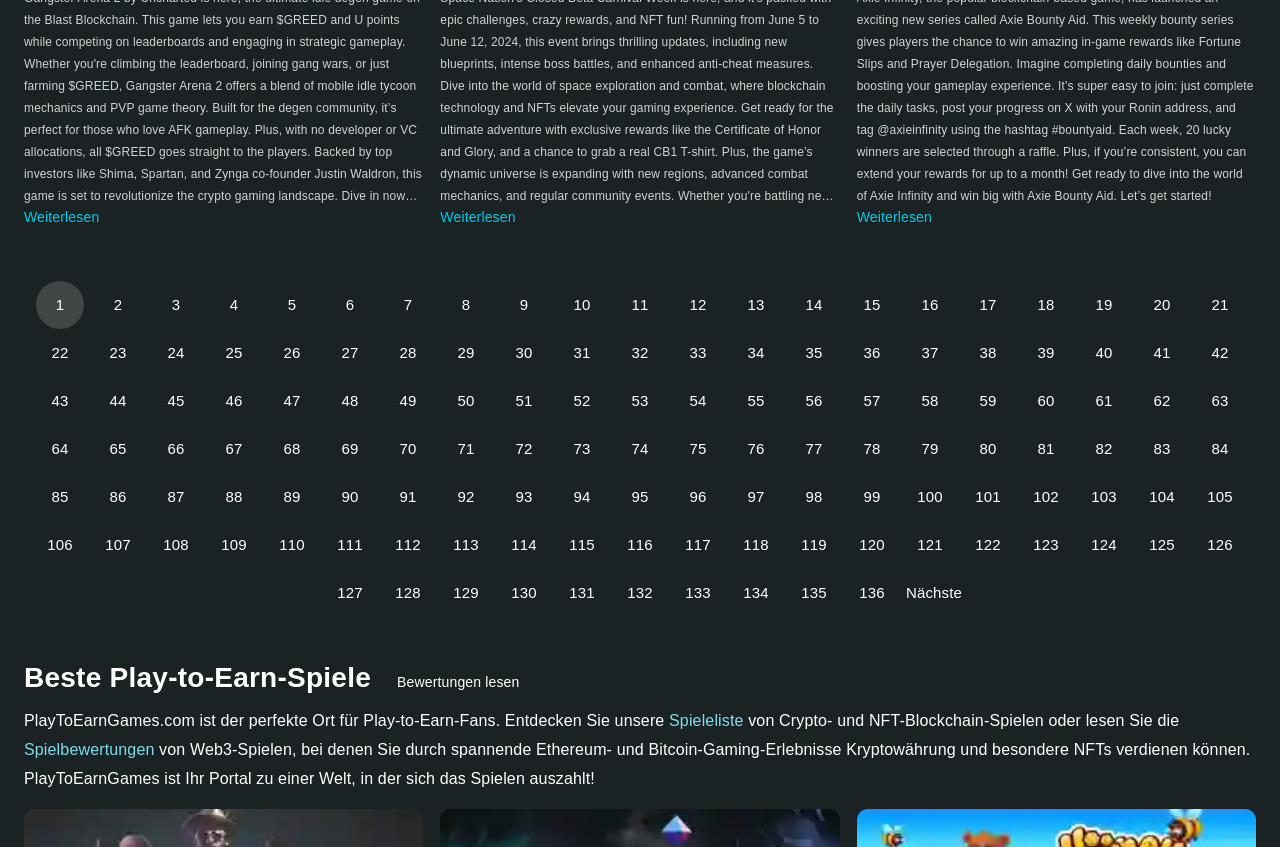Could you locate the bounding box coordinates for the section that should be clicked to accomplish this task: "Go to page 2".

[0.073, 0.332, 0.111, 0.388]